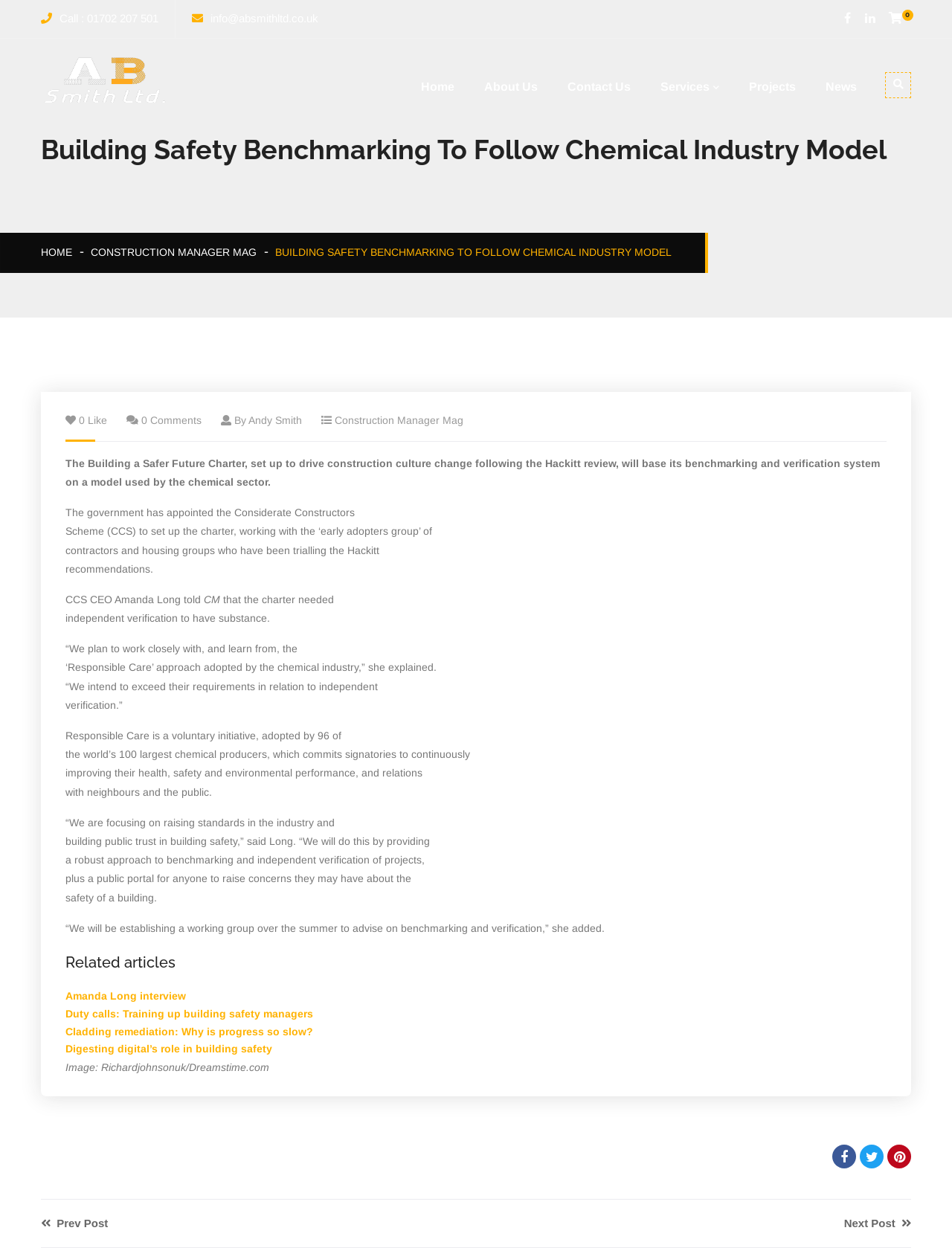What is the phone number to call?
From the image, respond using a single word or phrase.

01702 207 501